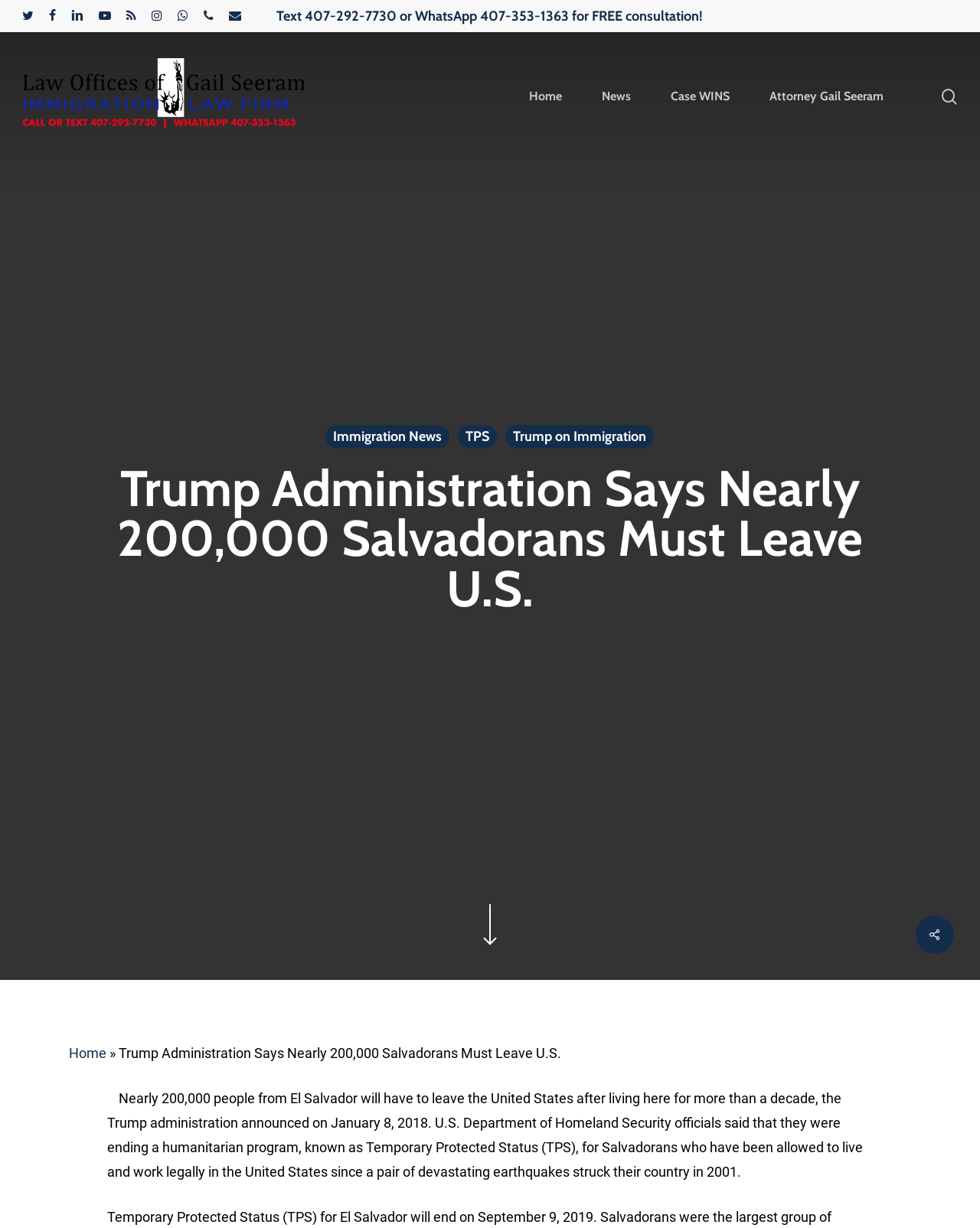Provide a brief response in the form of a single word or phrase:
What is the deadline for Salvadorans to leave the U.S.?

September 9, 2019